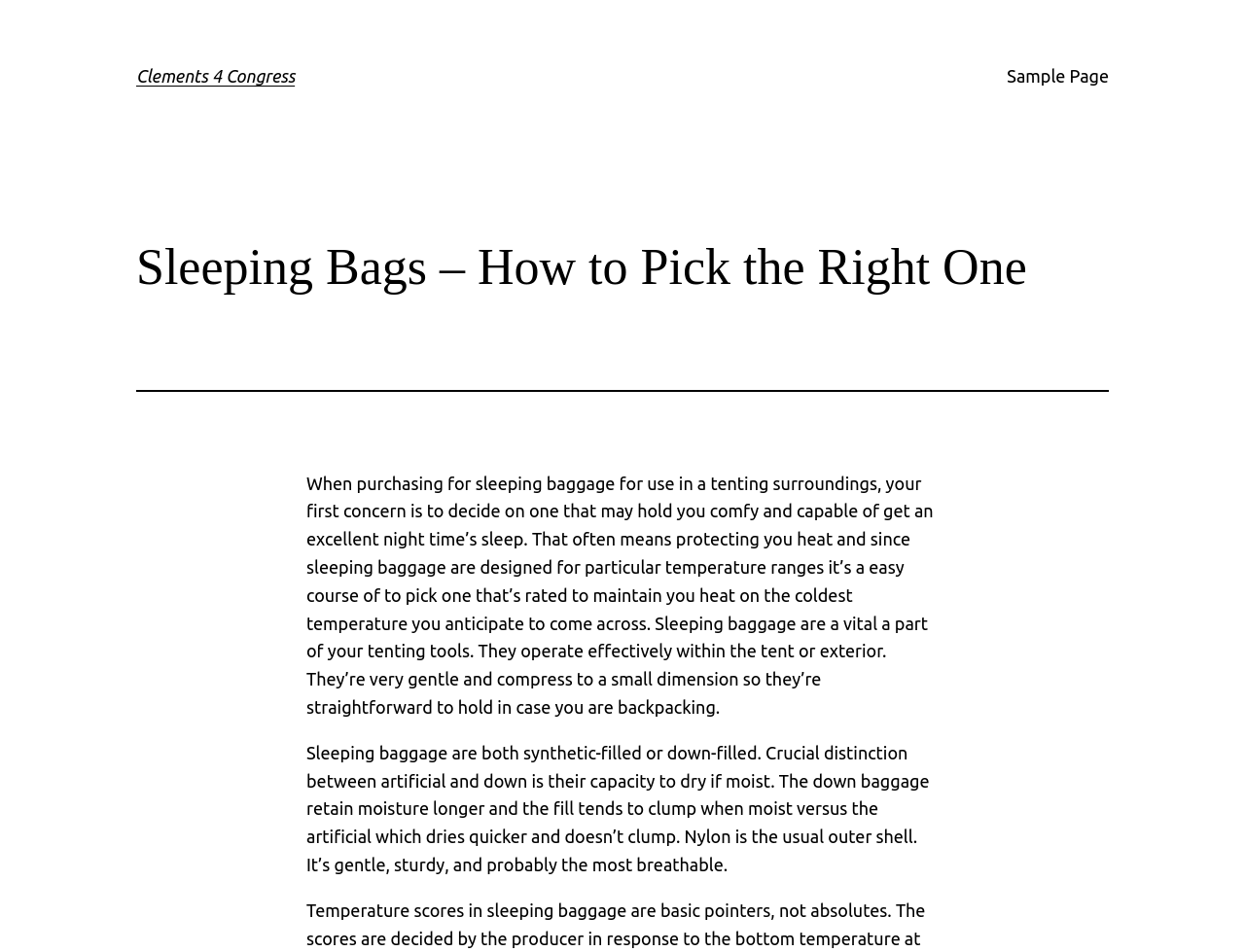Give a short answer to this question using one word or a phrase:
What is a key factor to consider when choosing a sleeping bag?

Temperature rating